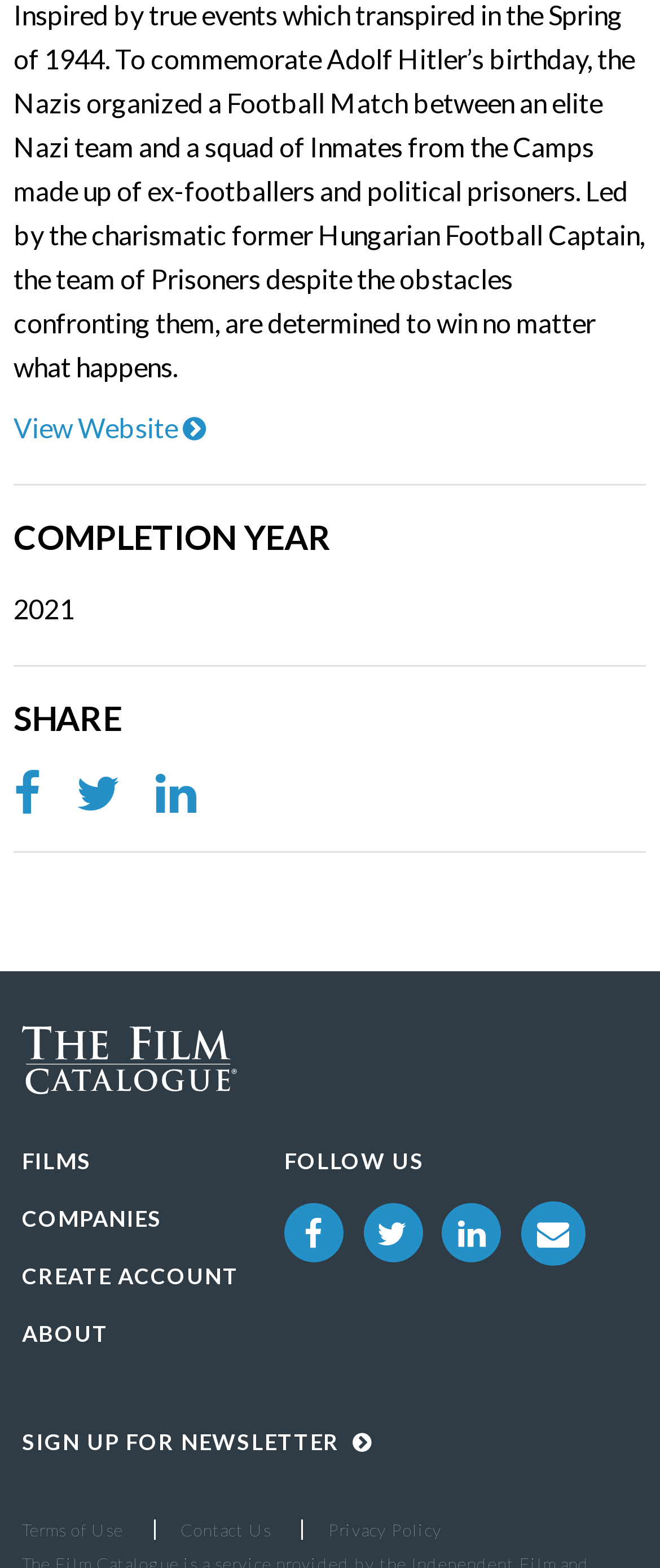Respond to the question below with a single word or phrase:
What is the completion year?

2021